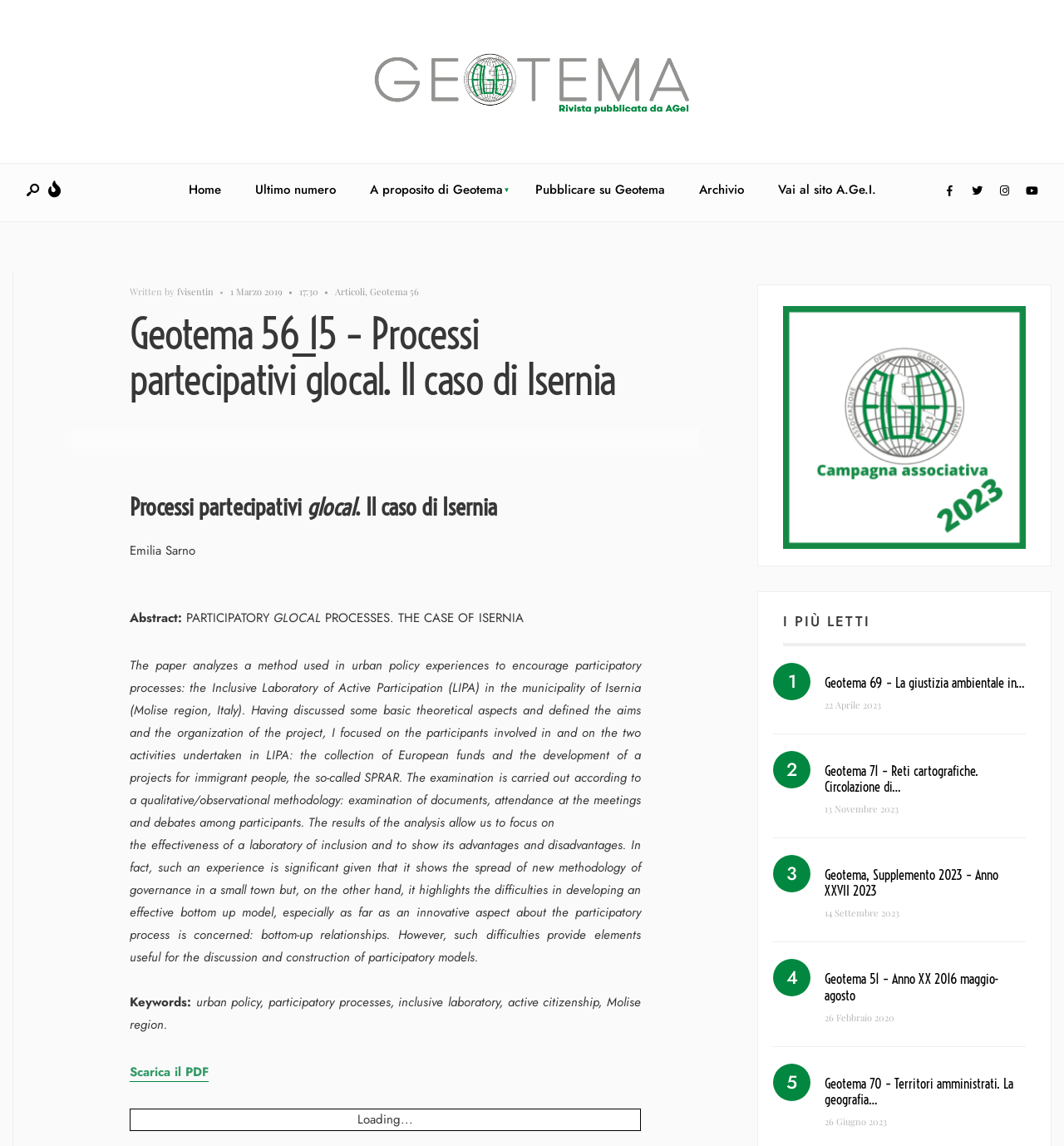Find the bounding box coordinates for the area that must be clicked to perform this action: "Explore the Ars Electronica website".

None